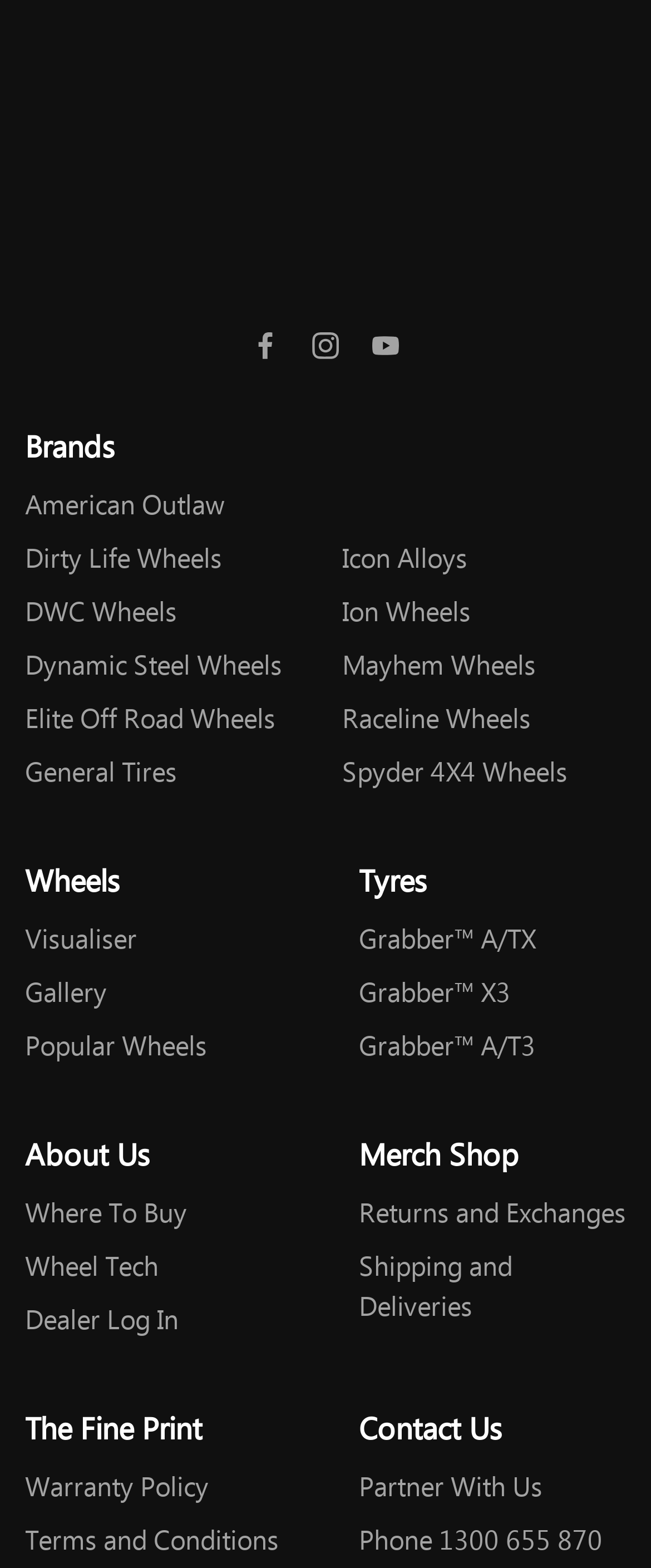Please determine the bounding box coordinates for the UI element described here. Use the format (top-left x, top-left y, bottom-right x, bottom-right y) with values bounded between 0 and 1: Elite Off Road Wheels

[0.038, 0.445, 0.423, 0.473]